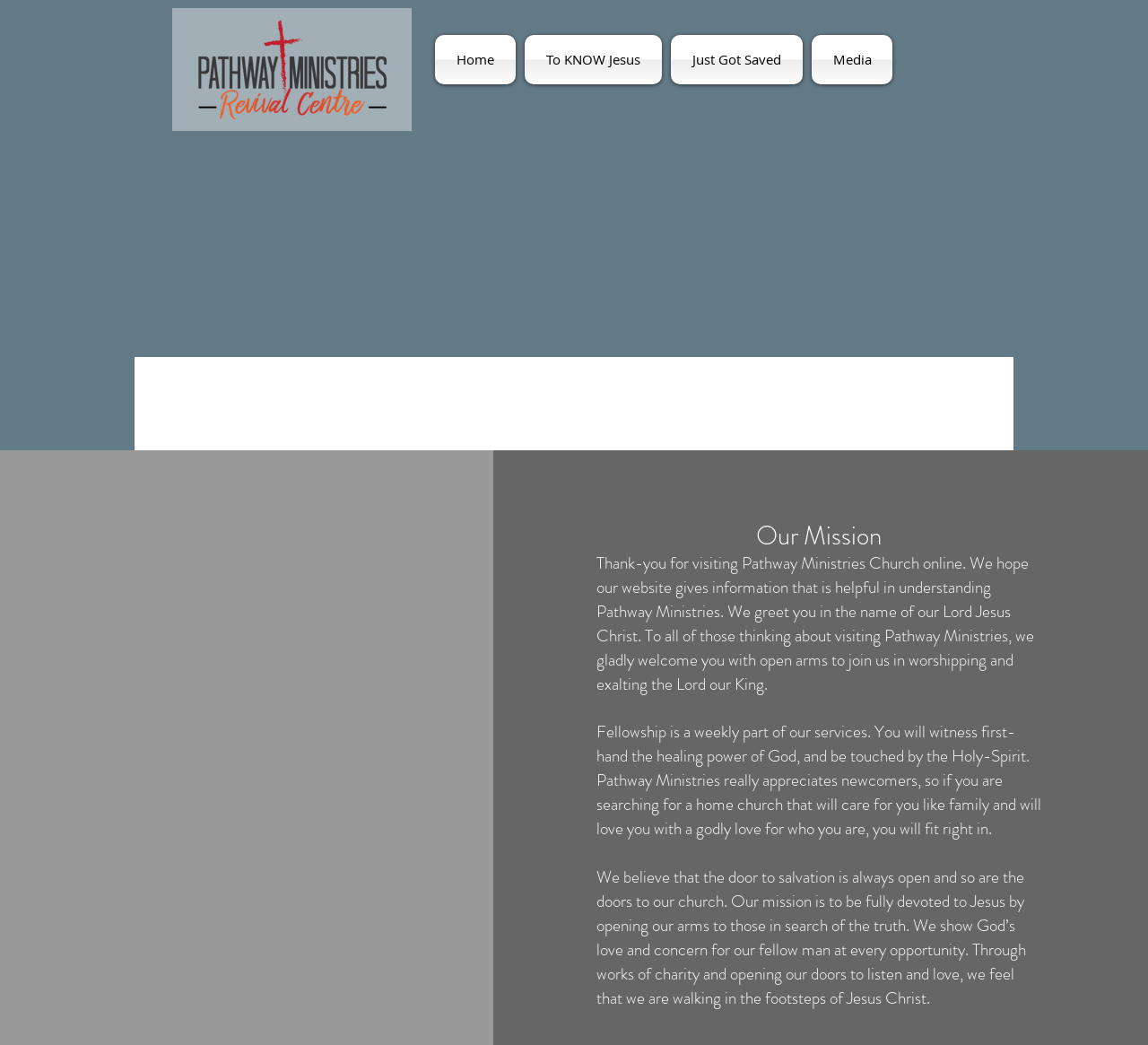What is the name of the church?
Respond with a short answer, either a single word or a phrase, based on the image.

Pathway Ministries Church